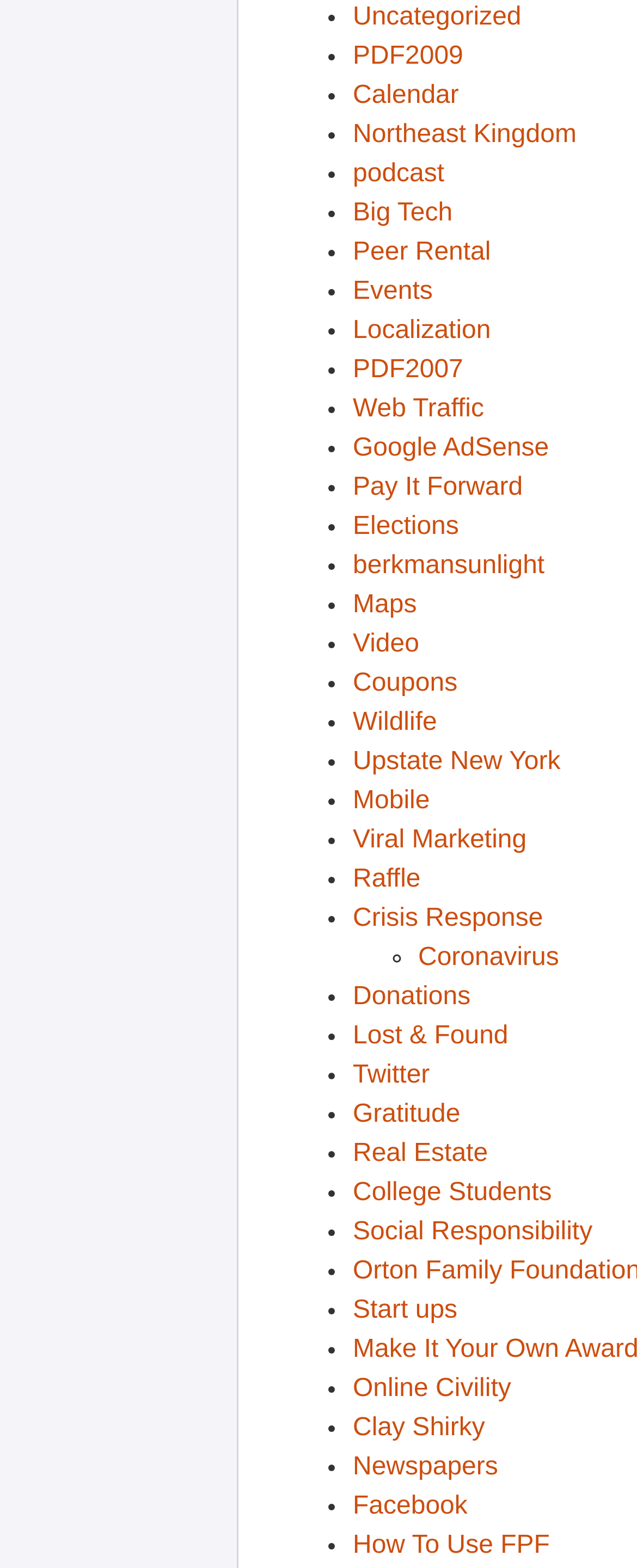Please locate the clickable area by providing the bounding box coordinates to follow this instruction: "Listen to the podcast".

[0.554, 0.102, 0.698, 0.12]